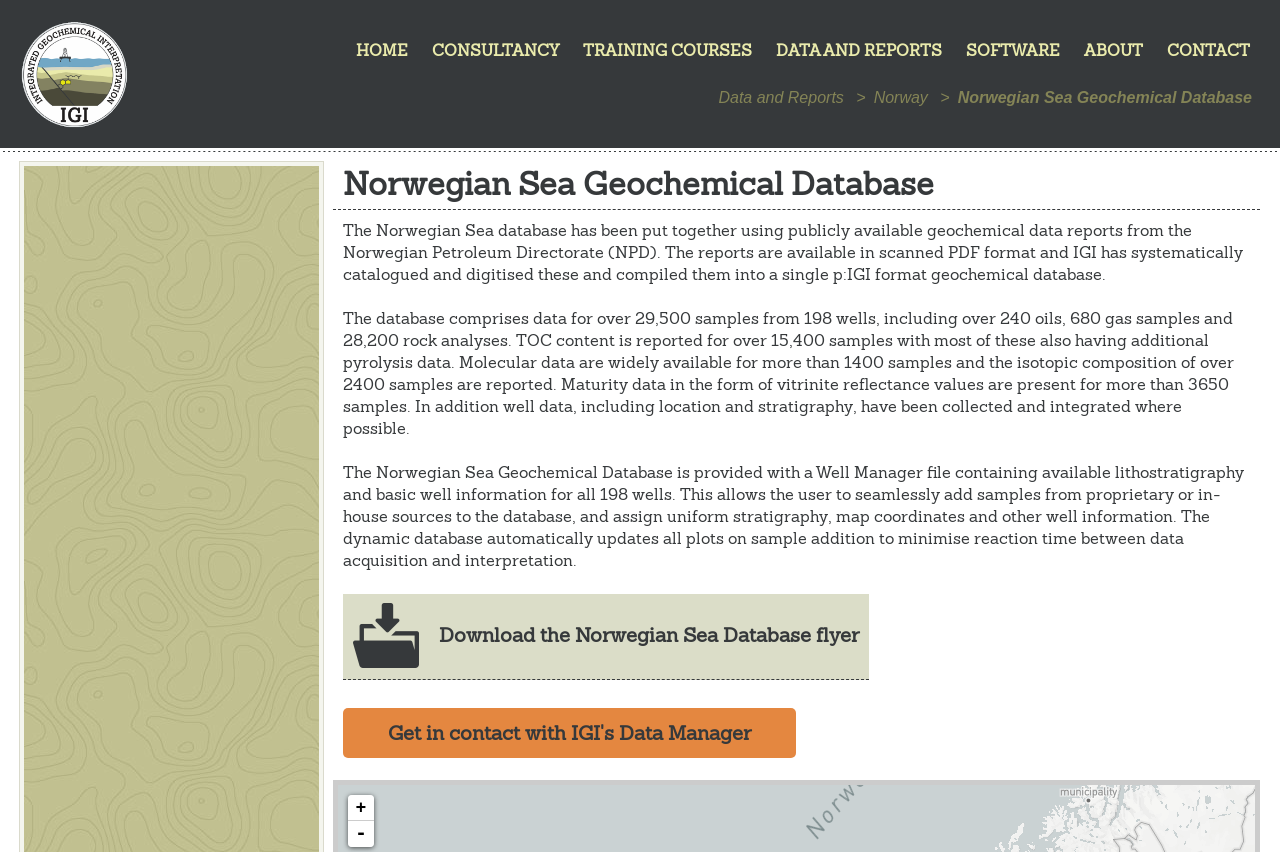Please find the bounding box coordinates of the element that must be clicked to perform the given instruction: "Click to download the Norwegian Sea Database flyer". The coordinates should be four float numbers from 0 to 1, i.e., [left, top, right, bottom].

[0.268, 0.697, 0.679, 0.798]